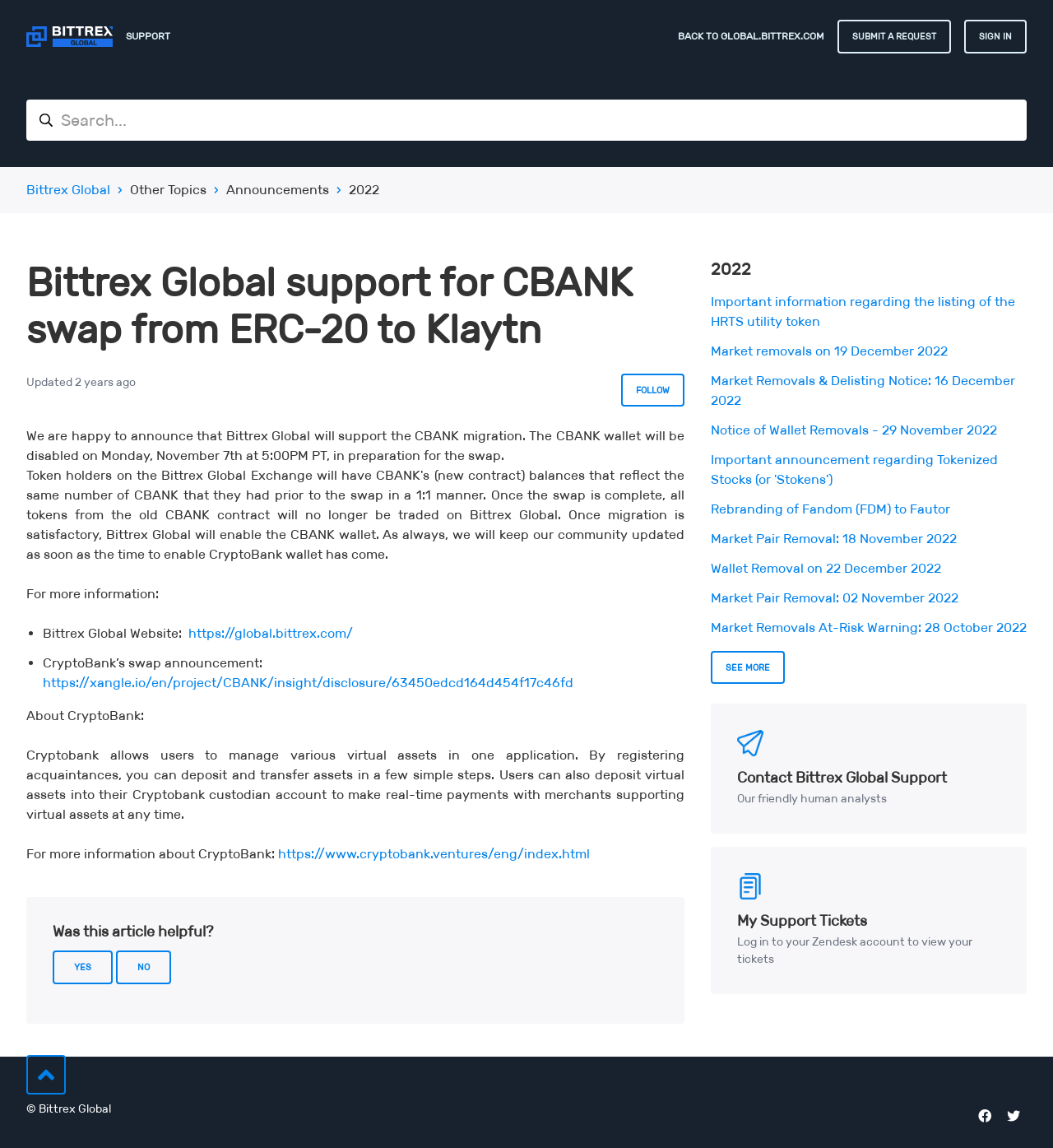Using the given description, provide the bounding box coordinates formatted as (top-left x, top-left y, bottom-right x, bottom-right y), with all values being floating point numbers between 0 and 1. Description: https://www.cryptobank.ventures/eng/index.html

[0.264, 0.737, 0.56, 0.751]